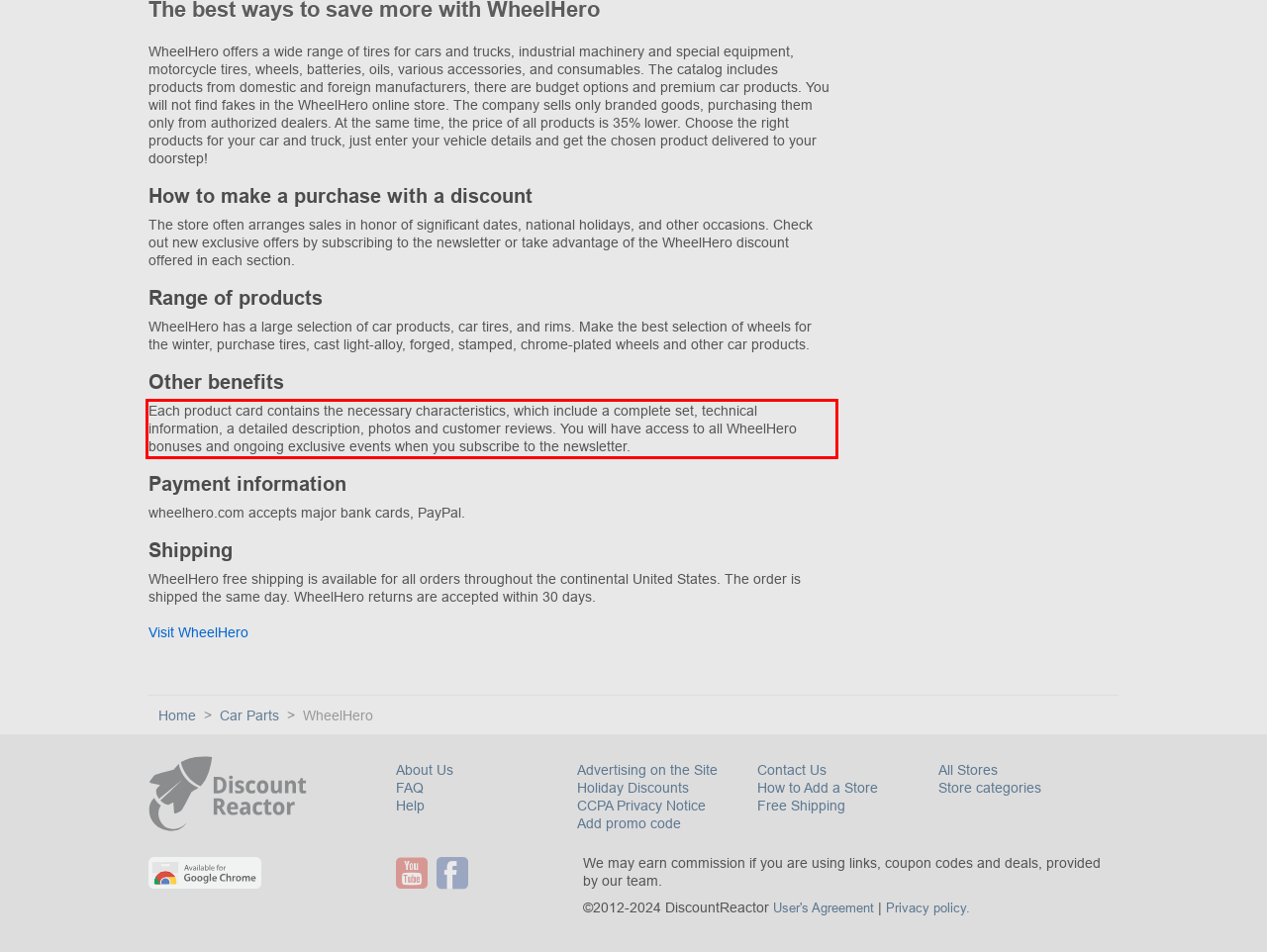Given a webpage screenshot, identify the text inside the red bounding box using OCR and extract it.

Each product card contains the necessary characteristics, which include a complete set, technical information, a detailed description, photos and customer reviews. You will have access to all WheelHero bonuses and ongoing exclusive events when you subscribe to the newsletter.